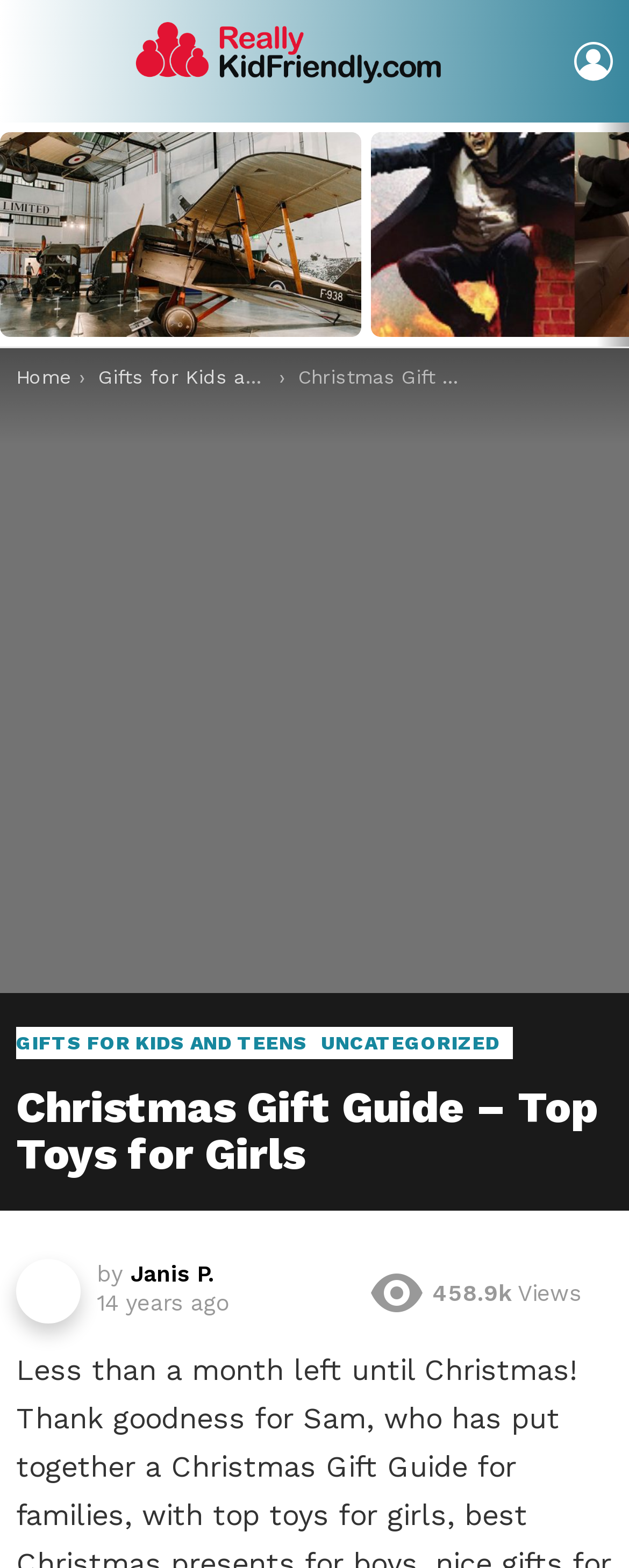Using the element description provided, determine the bounding box coordinates in the format (top-left x, top-left y, bottom-right x, bottom-right y). Ensure that all values are floating point numbers between 0 and 1. Element description: Gifts for Kids and Teens

[0.156, 0.233, 0.531, 0.248]